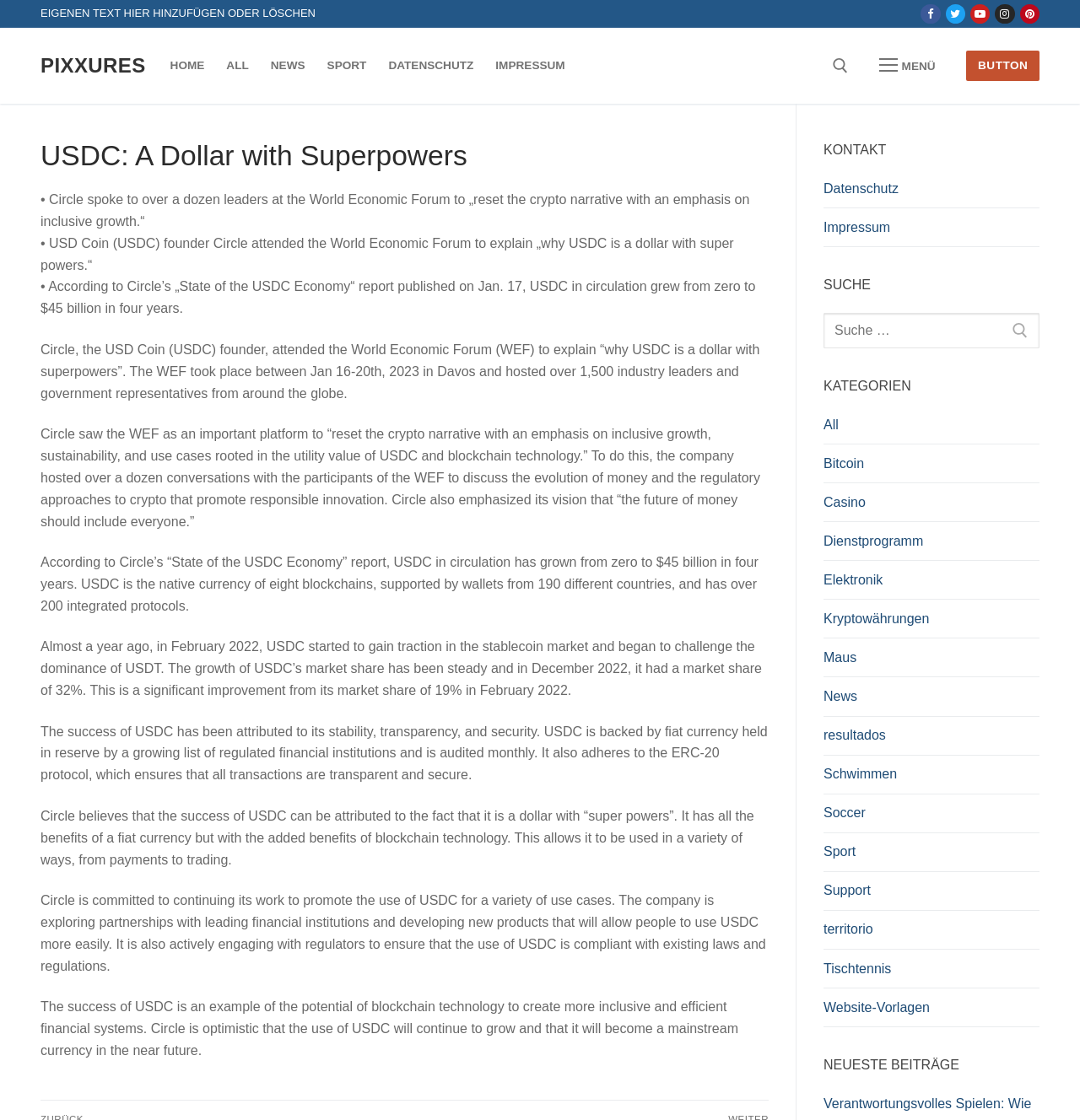Please specify the coordinates of the bounding box for the element that should be clicked to carry out this instruction: "Search for something". The coordinates must be four float numbers between 0 and 1, formatted as [left, top, right, bottom].

[0.578, 0.106, 0.797, 0.169]